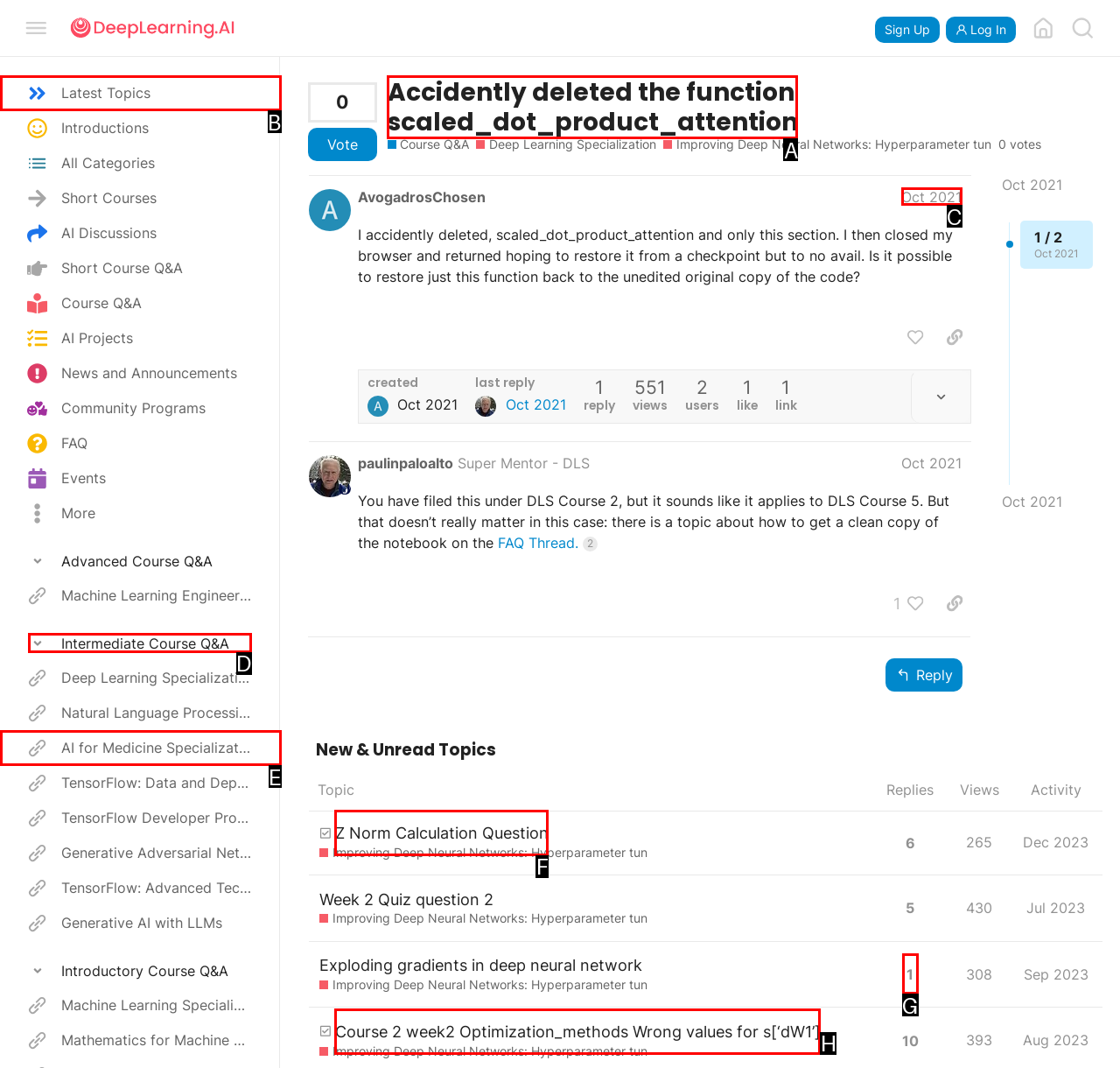Determine which option fits the following description: Accidently deleted the function scaled_dot_product_attention
Answer with the corresponding option's letter directly.

A